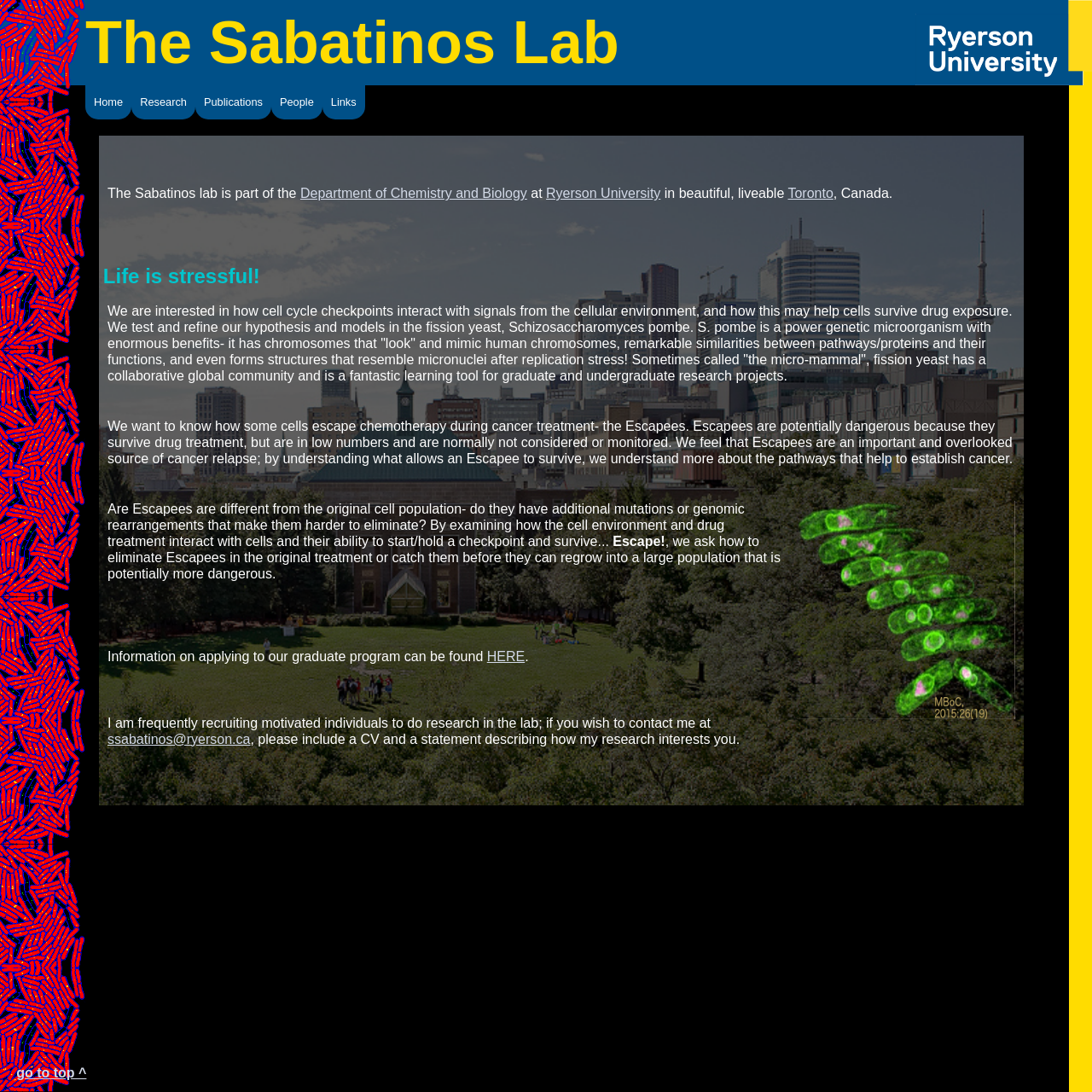Specify the bounding box coordinates of the area that needs to be clicked to achieve the following instruction: "Read about the Department of Chemistry and Biology".

[0.275, 0.17, 0.483, 0.184]